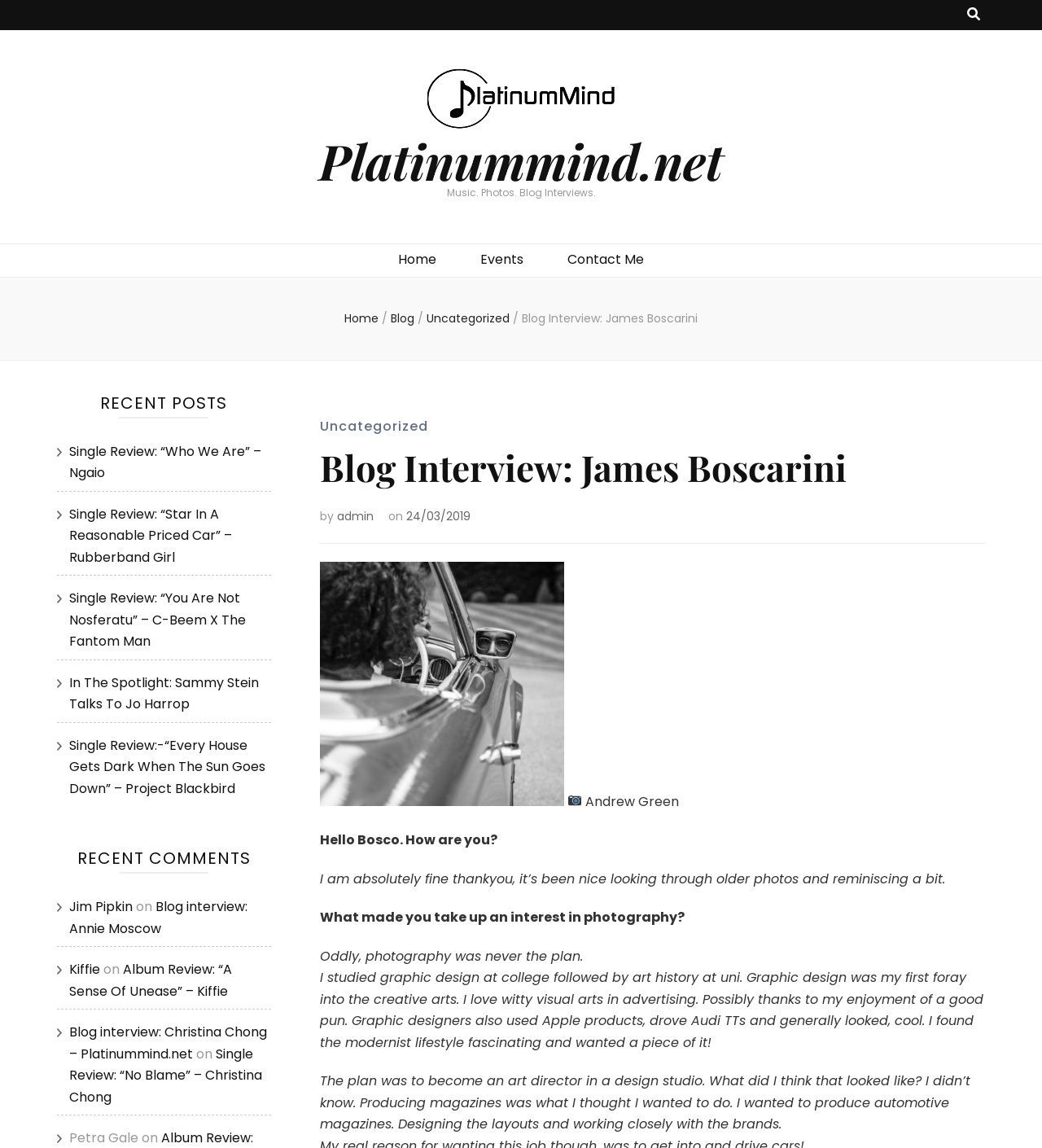Respond with a single word or phrase:
What is the name of the blog?

Platinummind.net